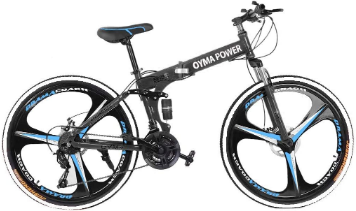What is the primary purpose of the folding mechanism?
Look at the webpage screenshot and answer the question with a detailed explanation.

The caption states that the folding mechanism allows for 'quick storage and portability, making it a convenient option for those who need to save space.' This suggests that the primary purpose of the folding mechanism is to enable quick storage and portability.